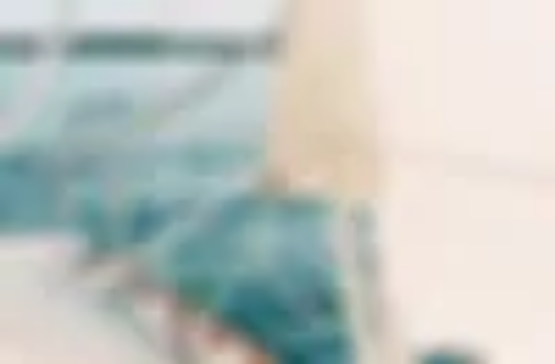Where is the sailboat likely to be sailing?
Look at the webpage screenshot and answer the question with a detailed explanation.

The caption invites viewers to imagine themselves on a unique journey across the Mediterranean coast, implying that the sailboat is likely to be sailing in this region.